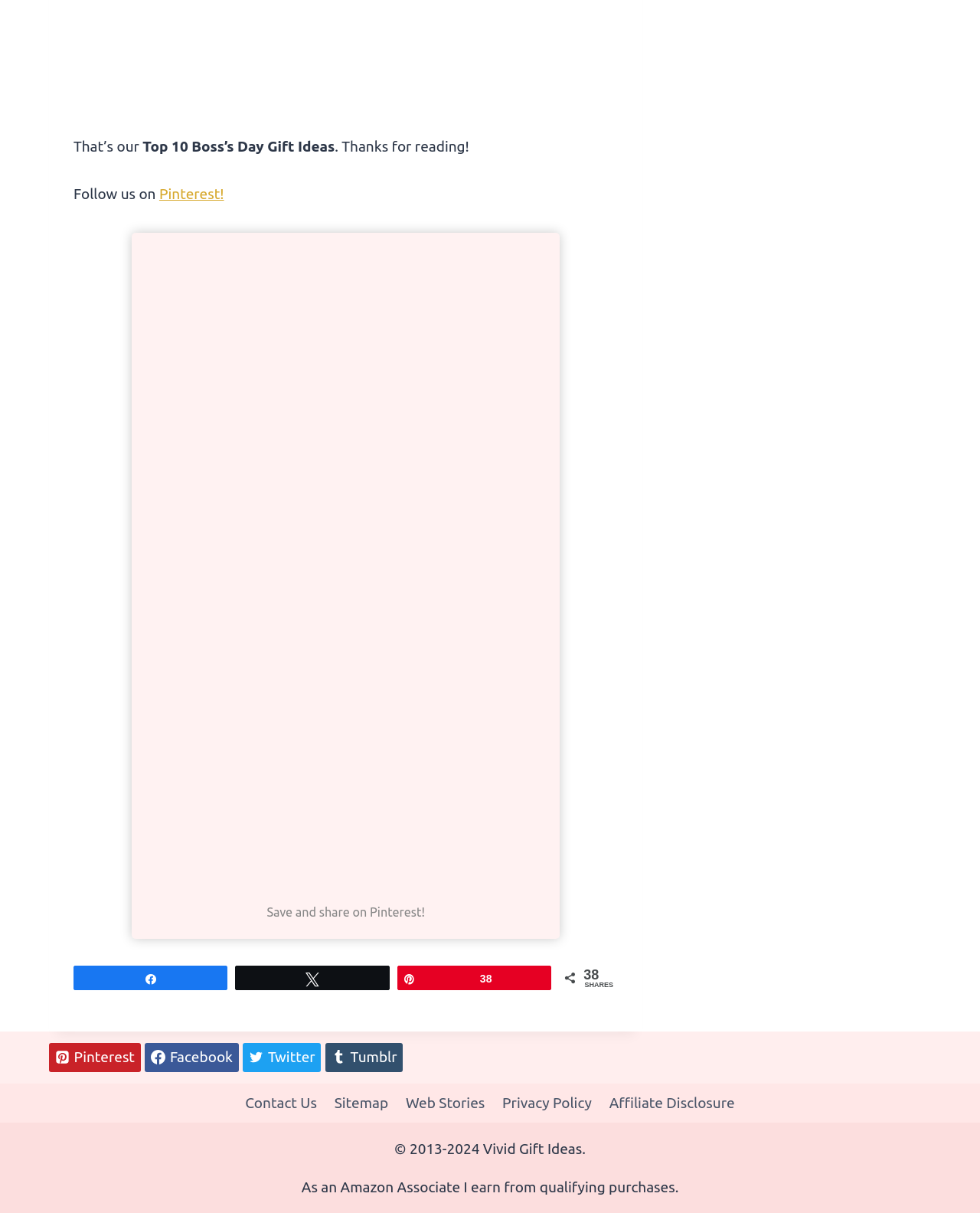What is the affiliate disclosure of the webpage?
Look at the webpage screenshot and answer the question with a detailed explanation.

The webpage has a disclosure statement at the bottom stating 'As an Amazon Associate I earn from qualifying purchases', indicating that the webpage is affiliated with Amazon and earns commissions from qualifying purchases.